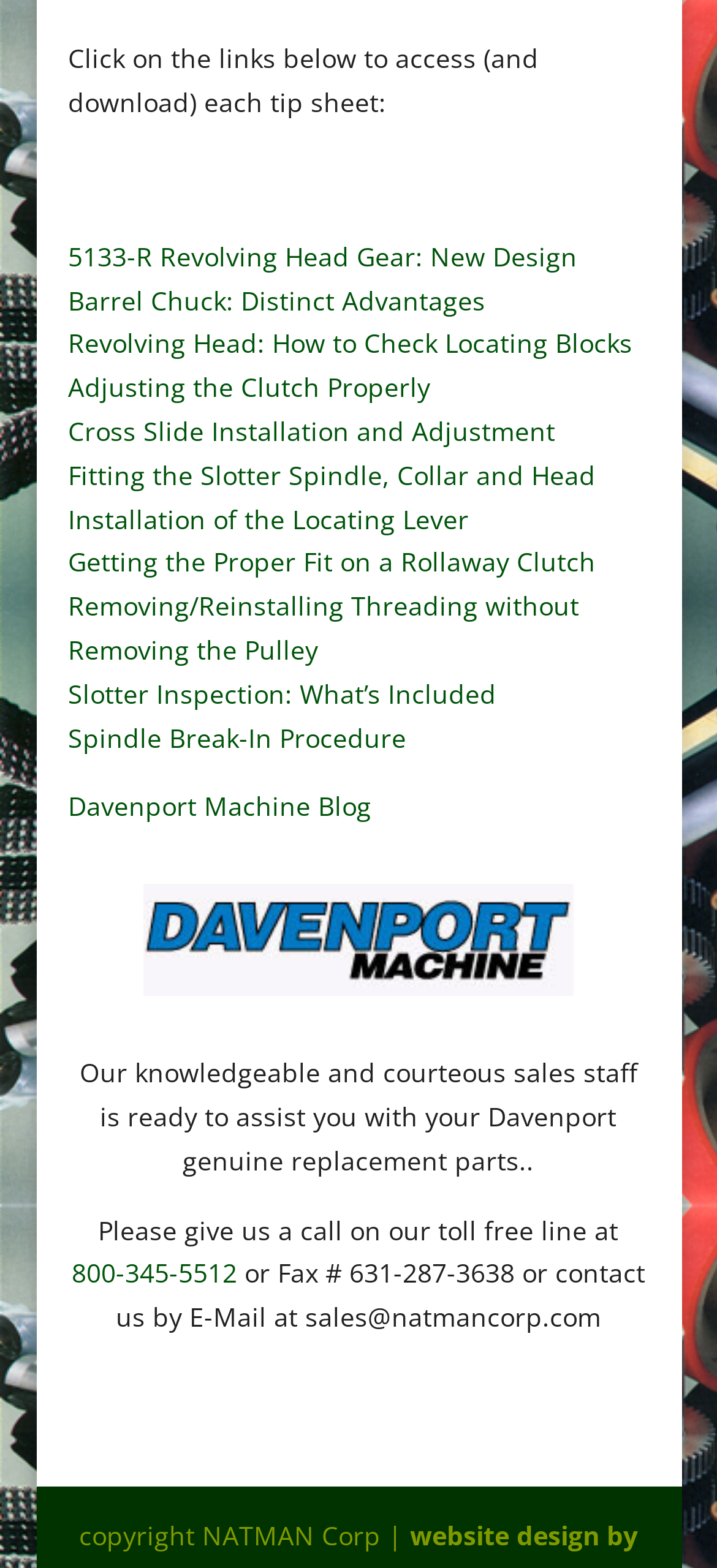Find the bounding box of the UI element described as follows: "Davenport Machine Blog".

[0.095, 0.503, 0.518, 0.525]